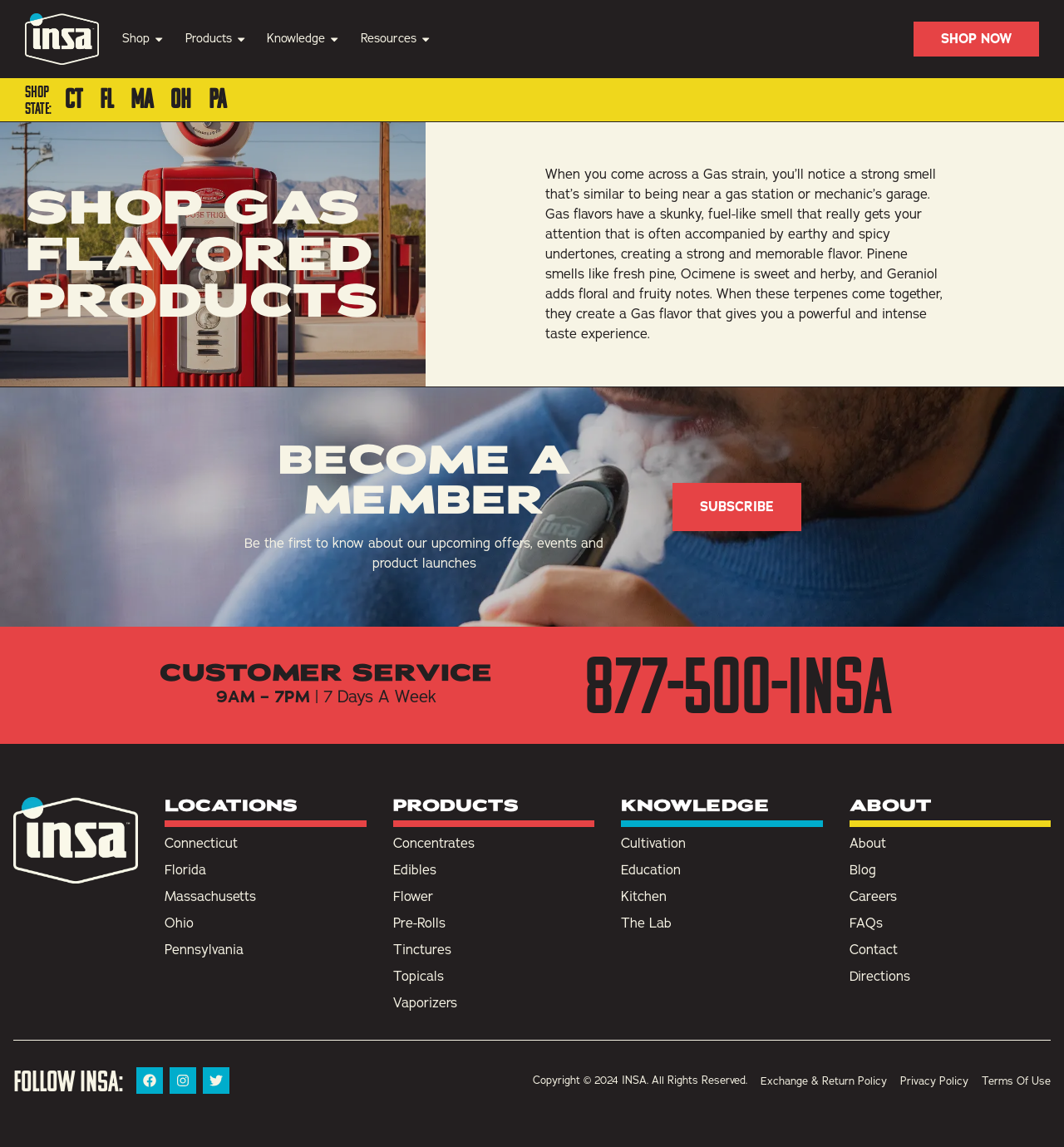Please identify the bounding box coordinates of the element that needs to be clicked to execute the following command: "Subscribe to be the first to know about upcoming offers". Provide the bounding box using four float numbers between 0 and 1, formatted as [left, top, right, bottom].

[0.632, 0.421, 0.753, 0.463]